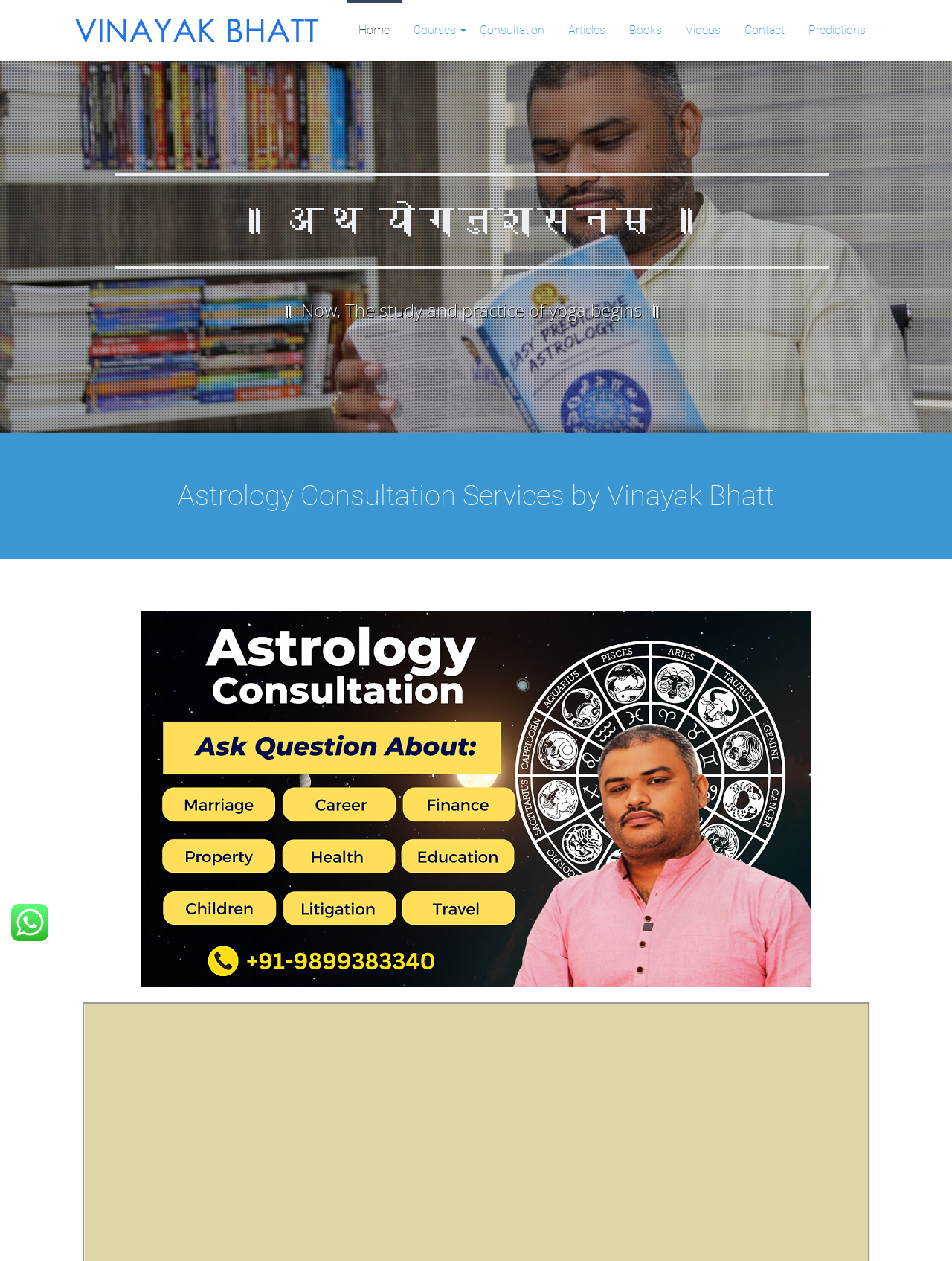Identify the bounding box coordinates for the region of the element that should be clicked to carry out the instruction: "Click the Predictions link". The bounding box coordinates should be four float numbers between 0 and 1, i.e., [left, top, right, bottom].

[0.836, 0.0, 0.921, 0.048]